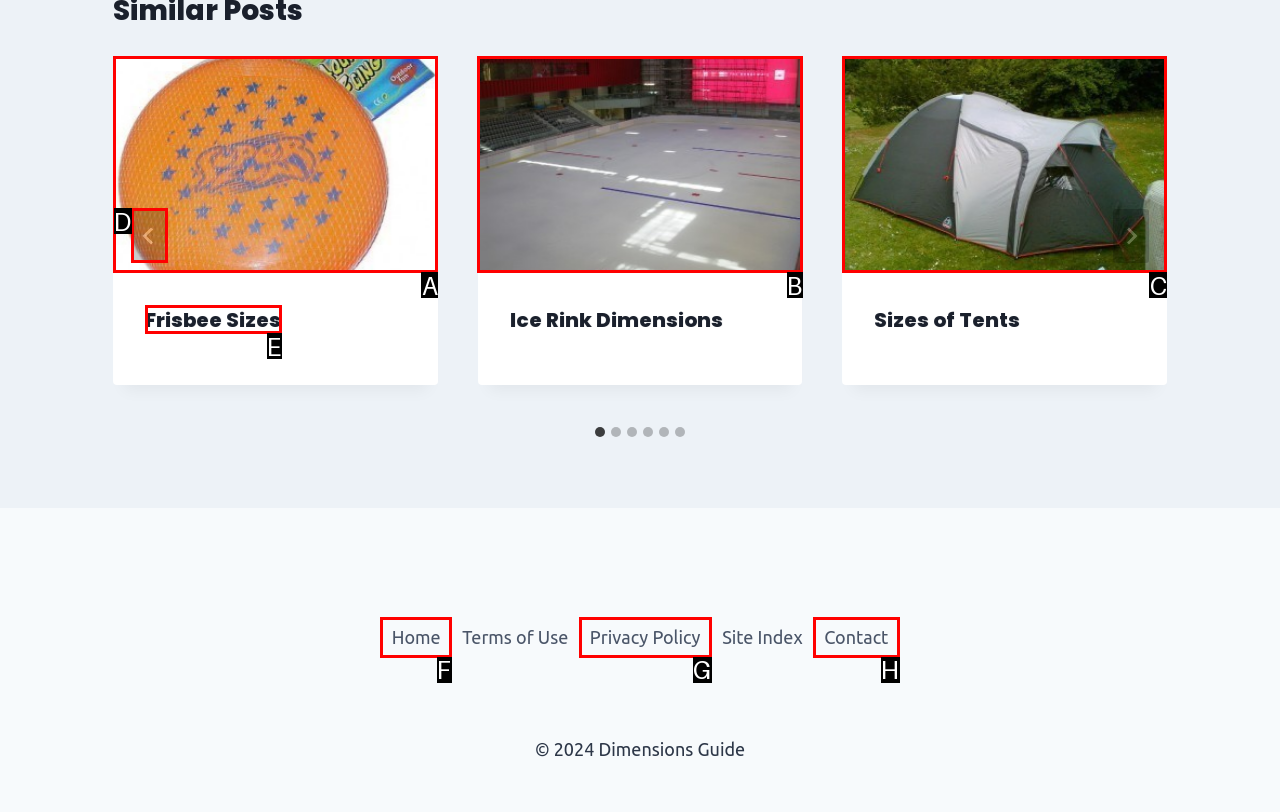Select the letter of the option that corresponds to: parent_node: Sizes of Tents
Provide the letter from the given options.

C